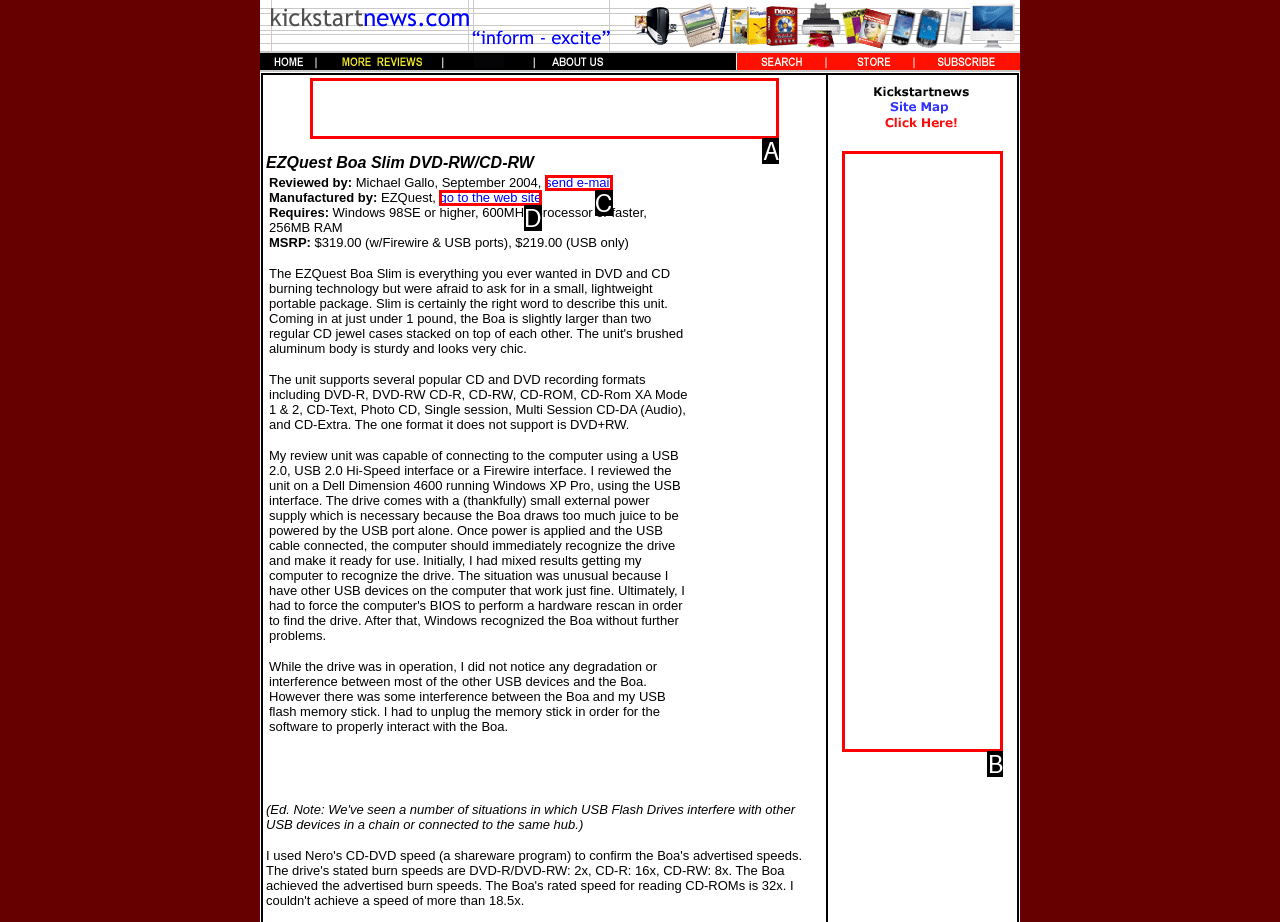Point out the option that best suits the description: aria-label="Advertisement" name="aswift_0" title="Advertisement"
Indicate your answer with the letter of the selected choice.

A